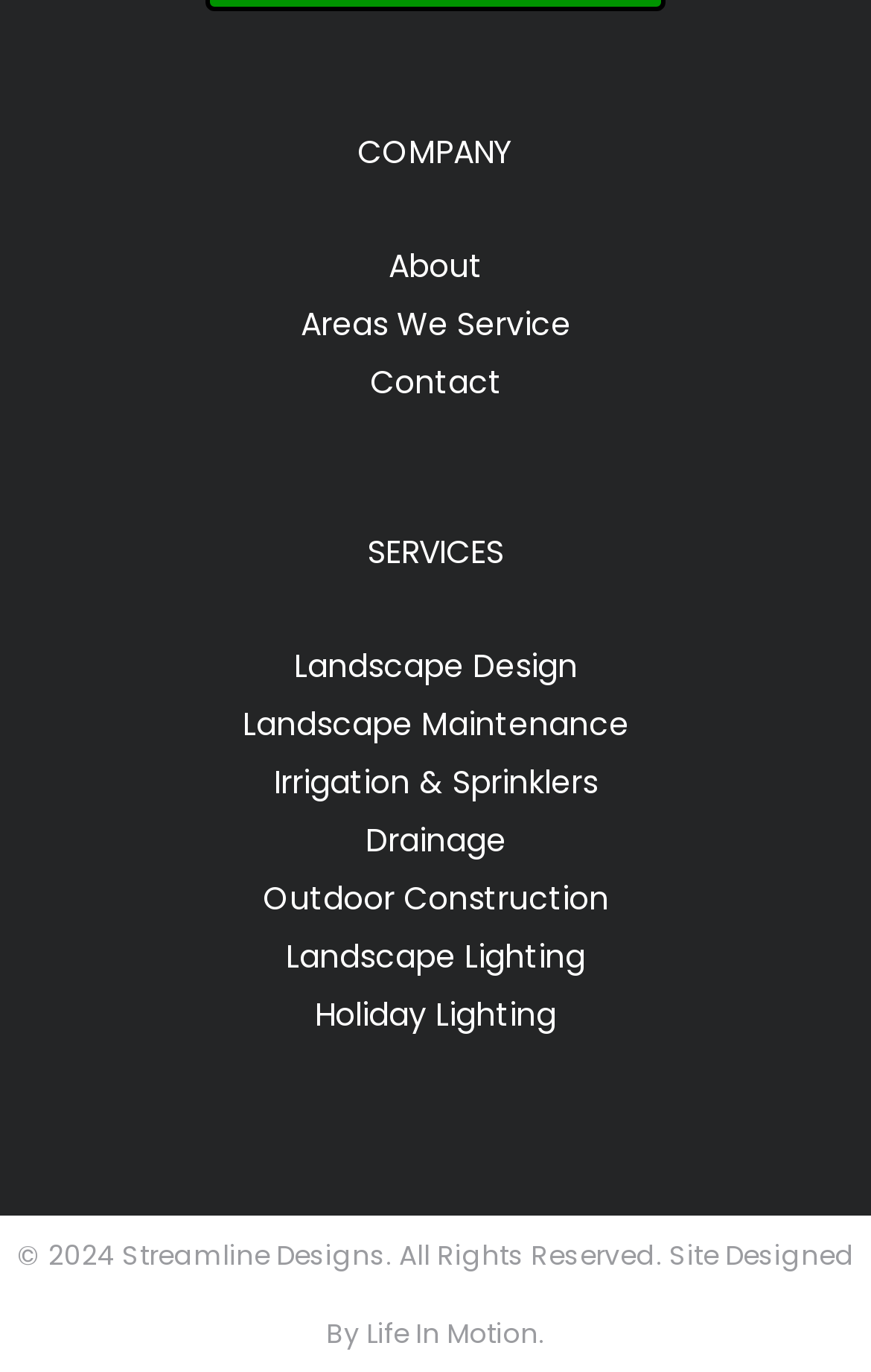Using the format (top-left x, top-left y, bottom-right x, bottom-right y), and given the element description, identify the bounding box coordinates within the screenshot: About

[0.446, 0.177, 0.554, 0.21]